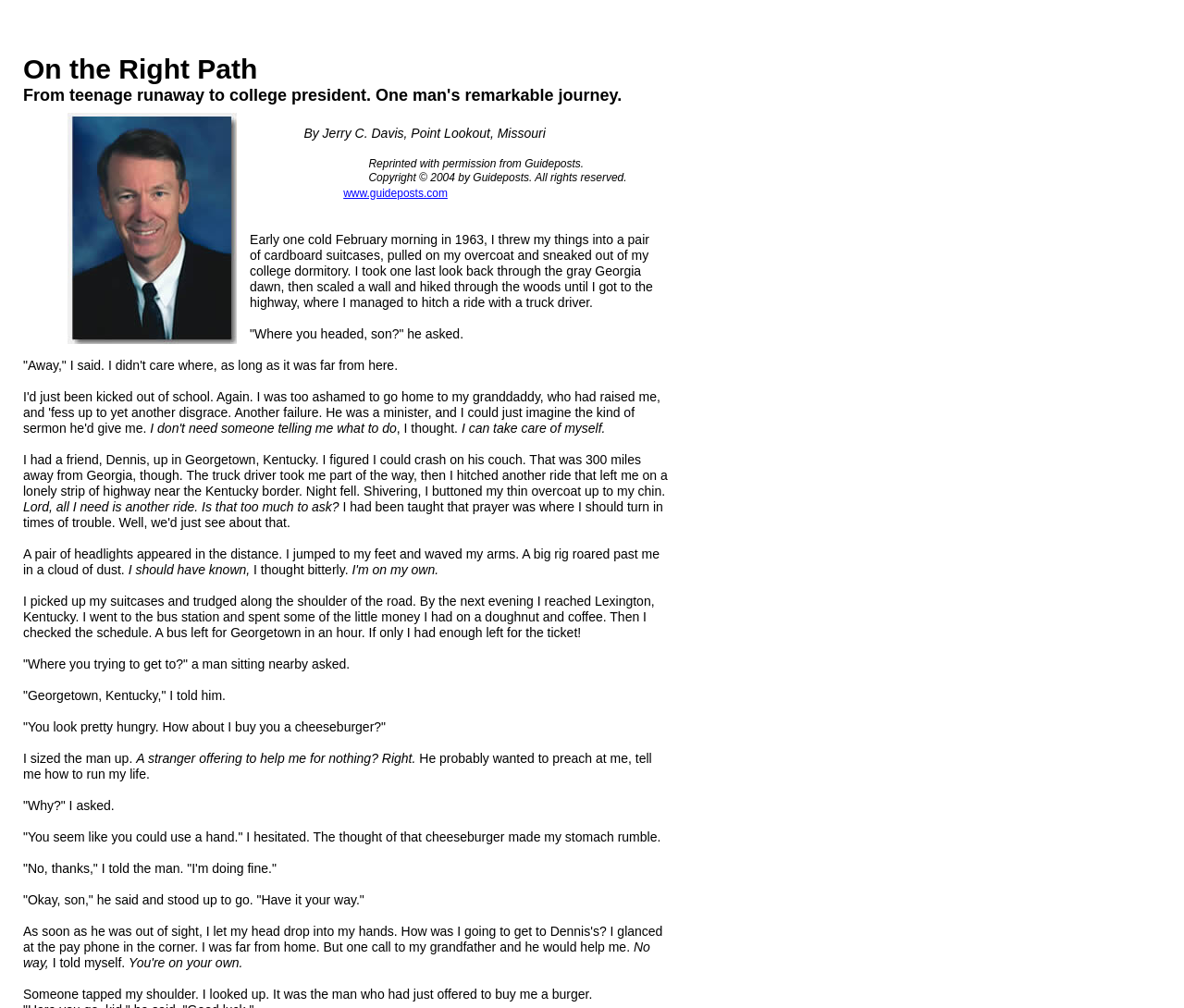Carefully examine the image and provide an in-depth answer to the question: Where was the author trying to get to?

The author's destination is mentioned in several StaticText elements, including the one that contains the text 'I had a friend, Dennis, up in Georgetown, Kentucky'.